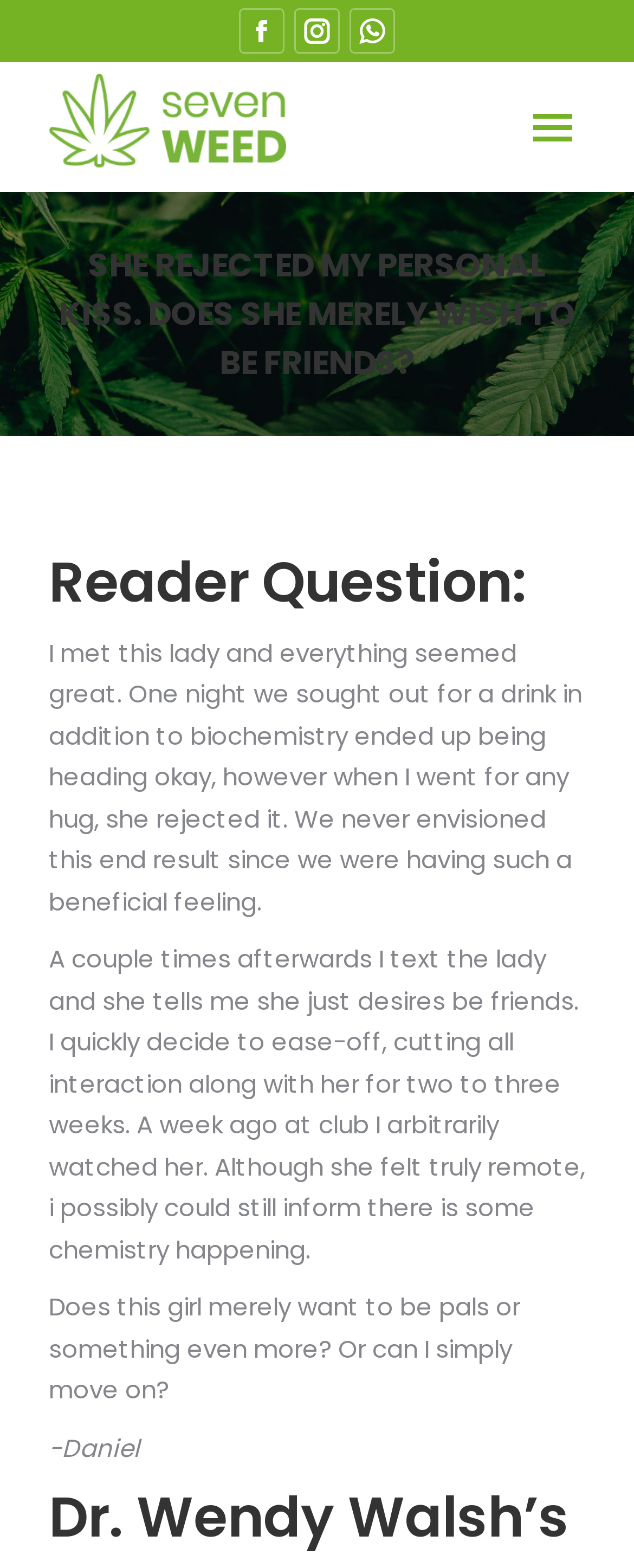What is the name of the person who wrote the reader question?
Give a detailed explanation using the information visible in the image.

The reader question is written by Daniel, as indicated by the text '-Daniel' at the end of the reader question section.